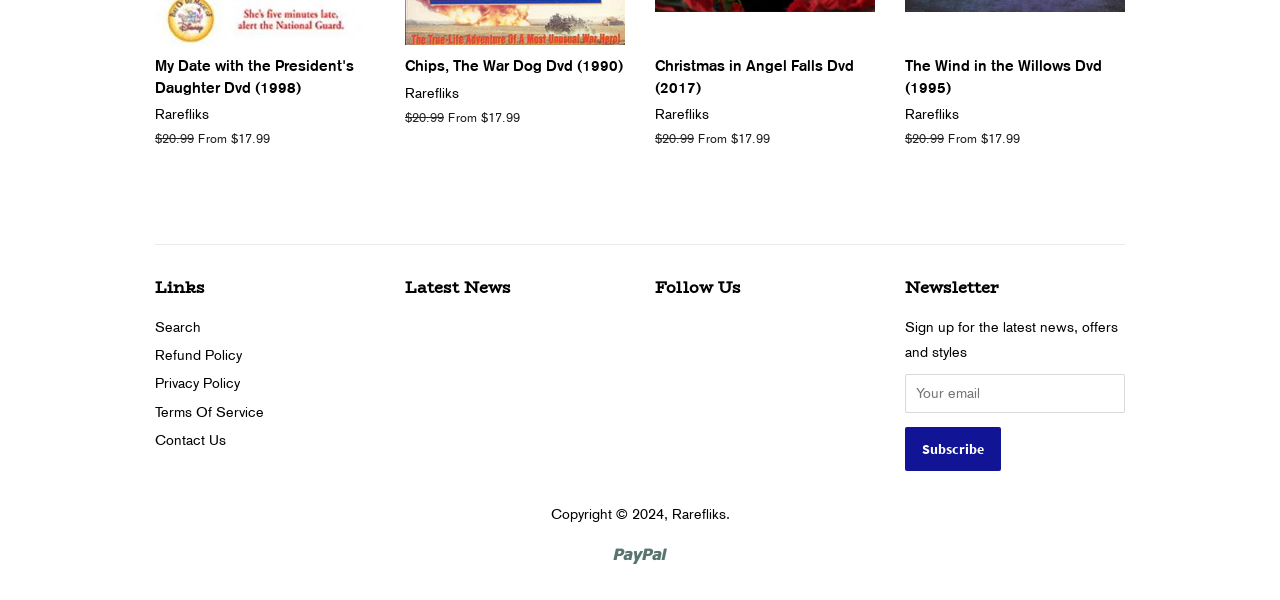Determine the bounding box coordinates of the clickable region to execute the instruction: "Search". The coordinates should be four float numbers between 0 and 1, denoted as [left, top, right, bottom].

[0.121, 0.532, 0.157, 0.558]